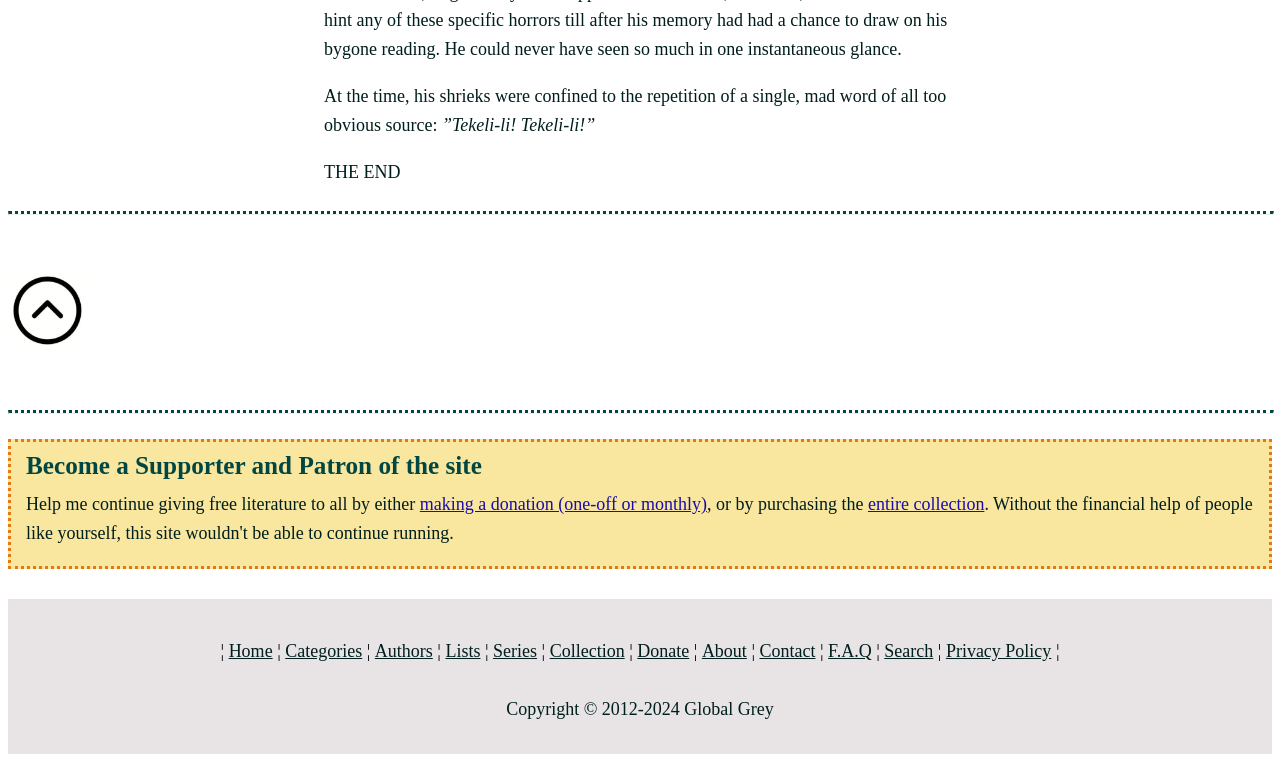Predict the bounding box of the UI element based on this description: "Donate".

[0.498, 0.841, 0.538, 0.868]